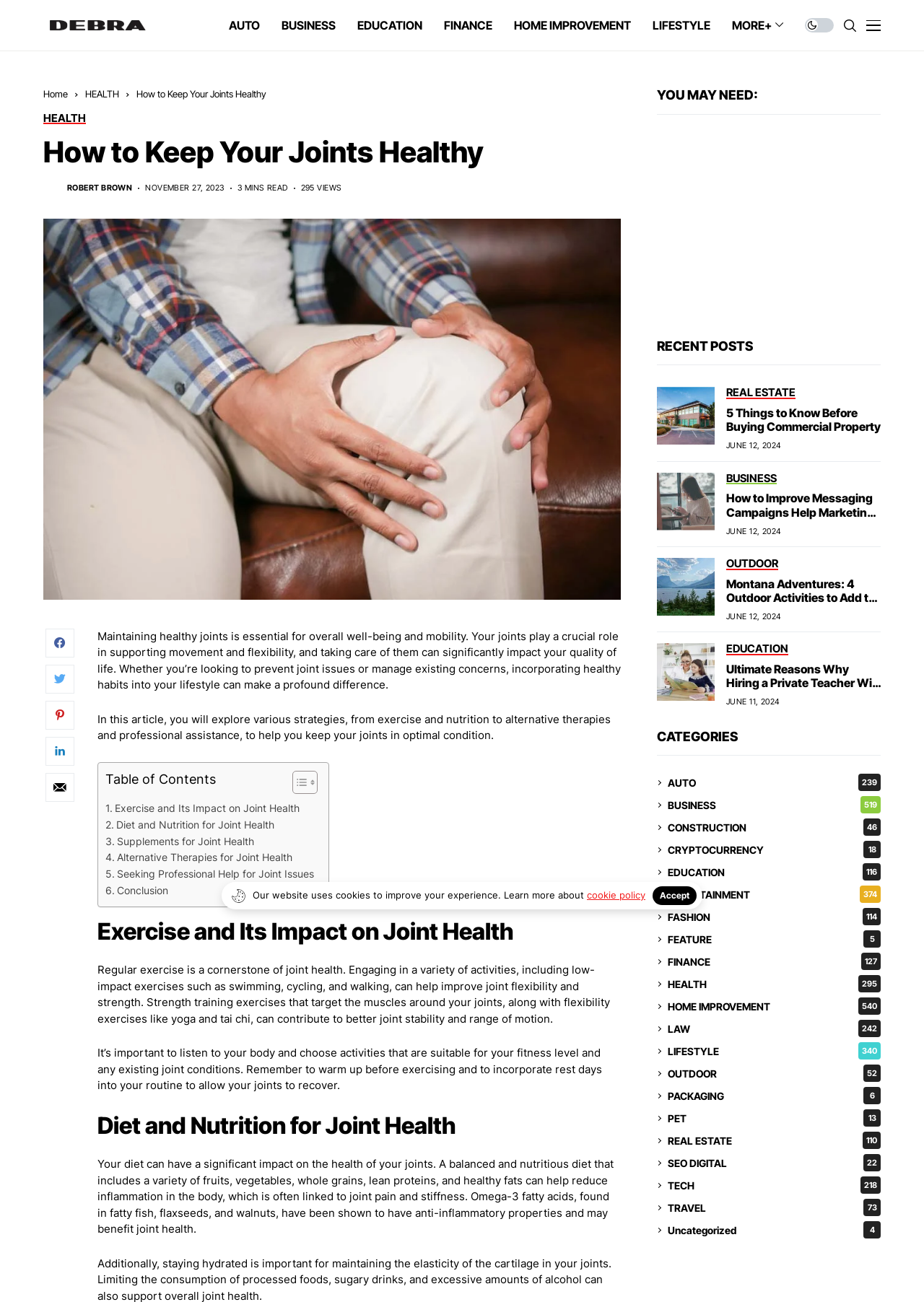Generate the title text from the webpage.

How to Keep Your Joints Healthy